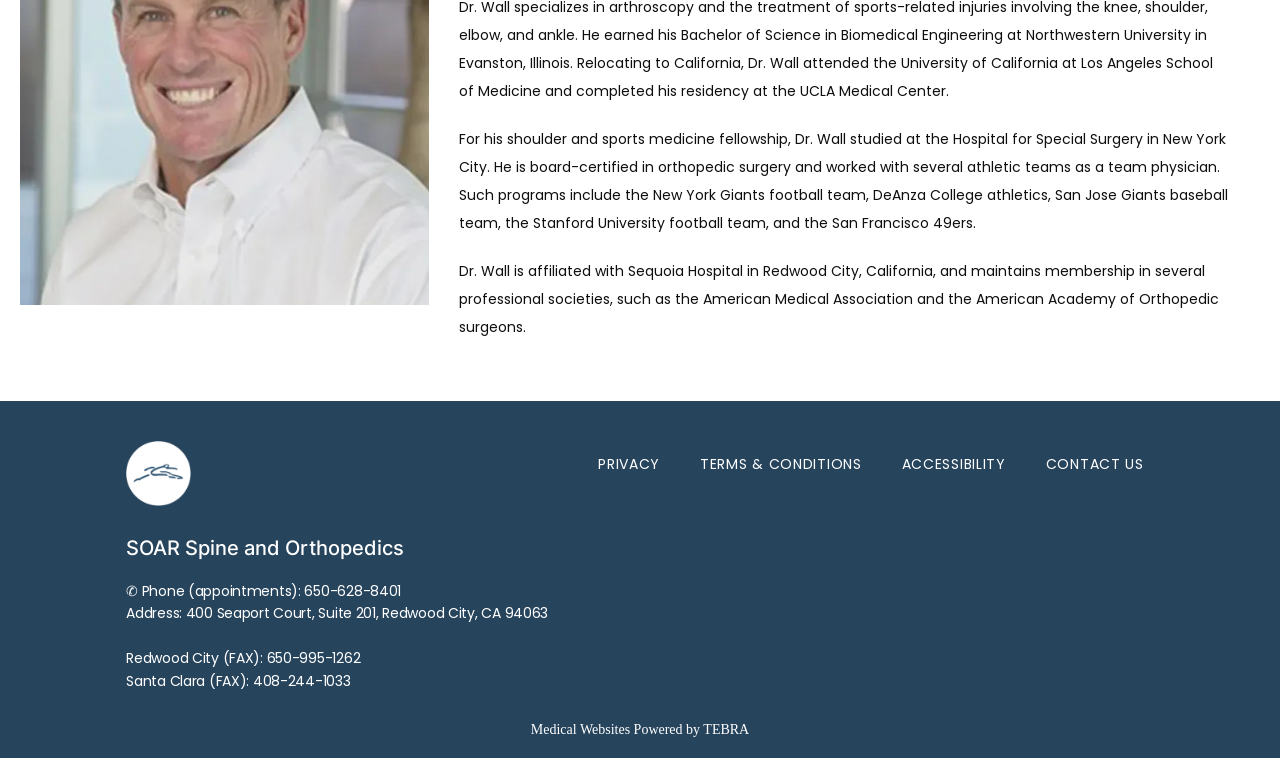Find the bounding box coordinates for the HTML element described as: "Terms & Conditions". The coordinates should consist of four float values between 0 and 1, i.e., [left, top, right, bottom].

[0.547, 0.599, 0.673, 0.625]